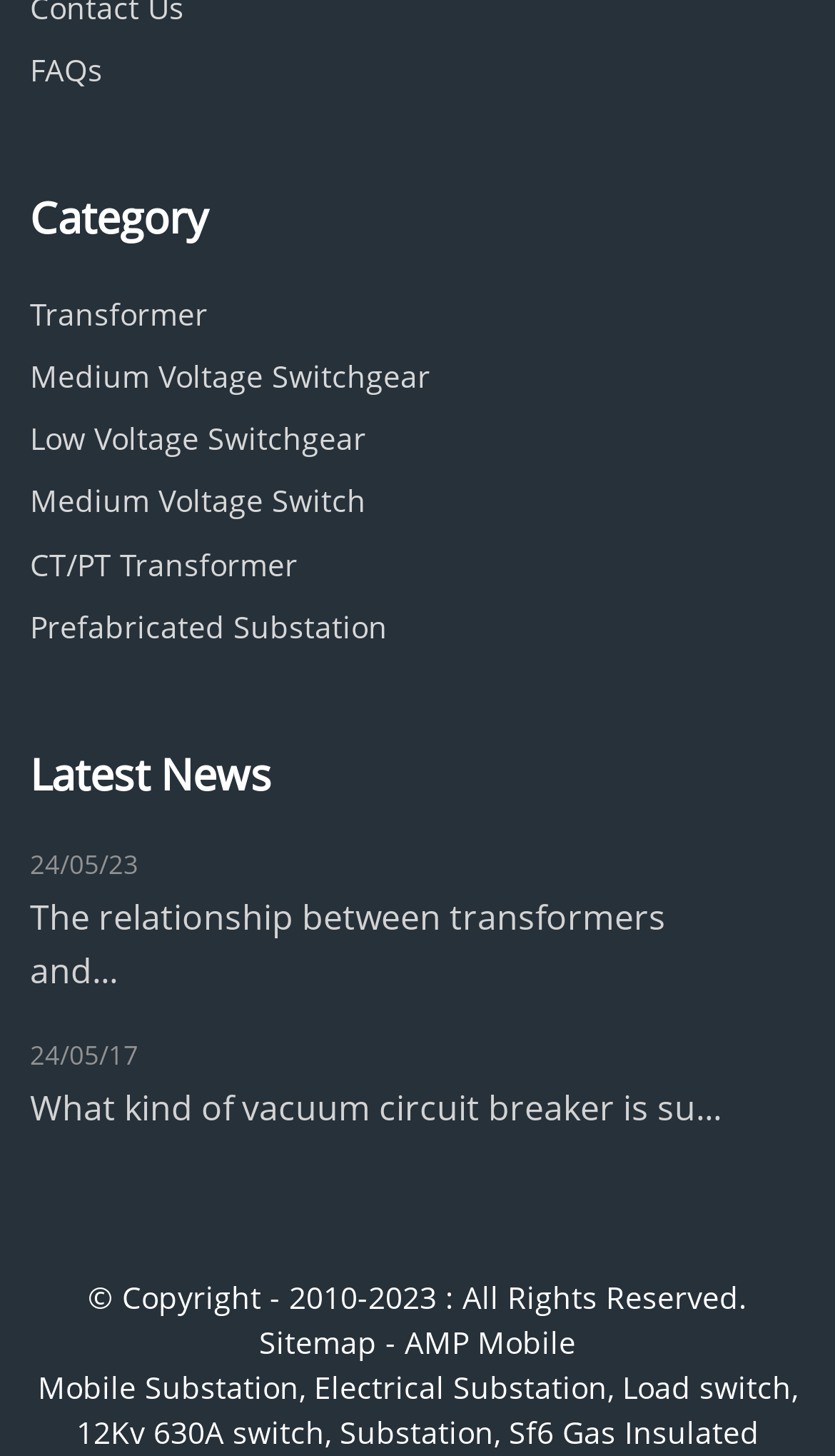Determine the bounding box coordinates for the area you should click to complete the following instruction: "Go to Sitemap".

[0.31, 0.908, 0.451, 0.936]